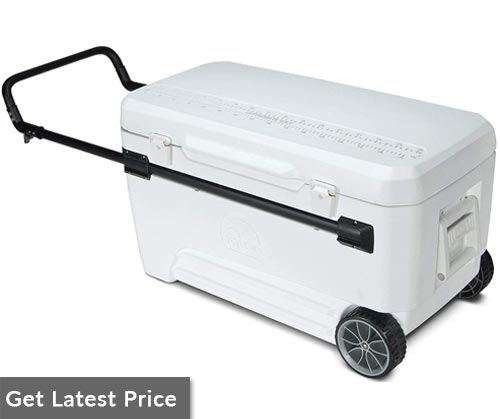By analyzing the image, answer the following question with a detailed response: How many days can the cooler maintain ice in warm conditions?

According to the caption, the cooler's ultra-thermal insulation can maintain ice for up to five days, even in extremely warm conditions of up to 90 degrees Fahrenheit.